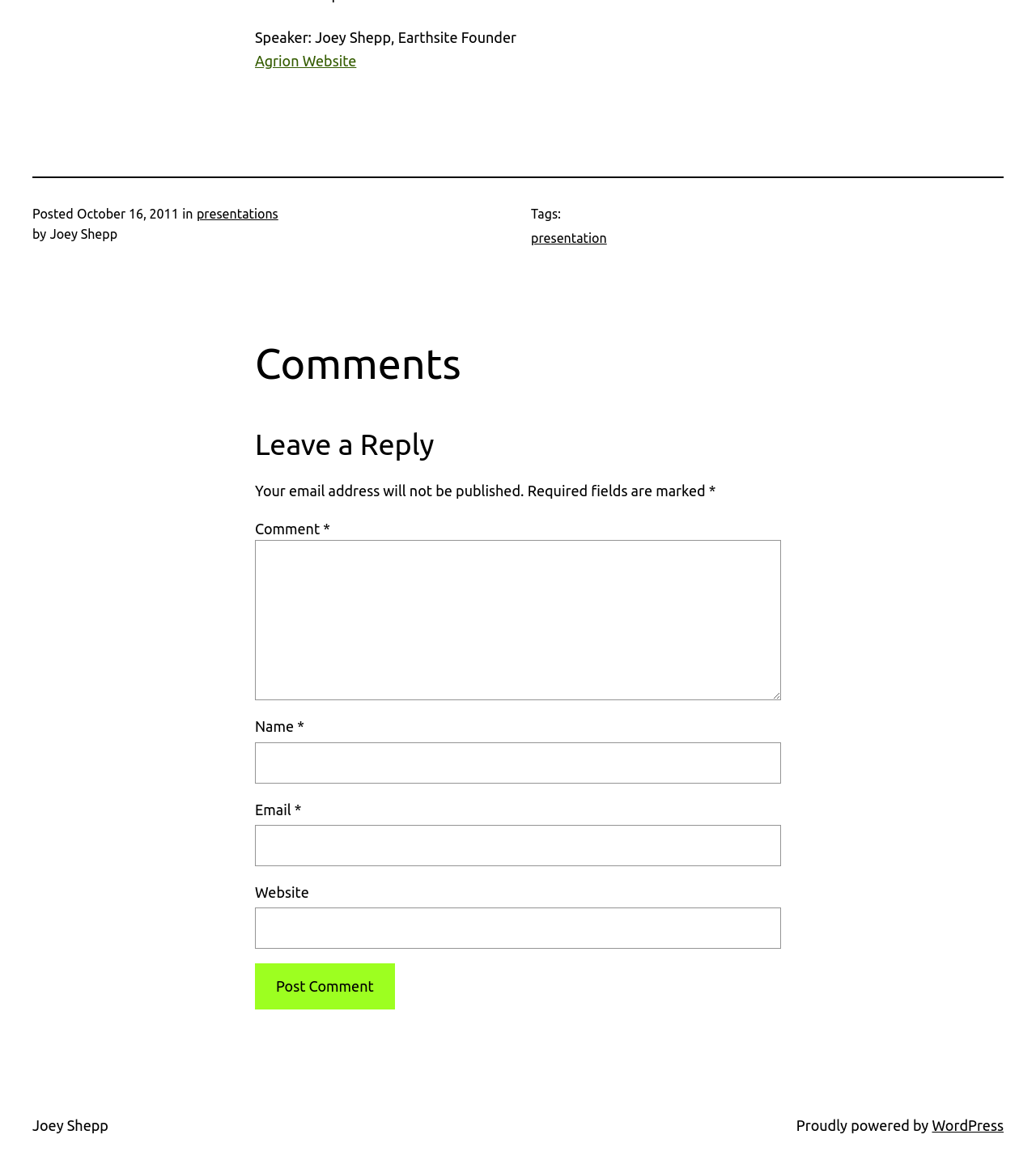Based on the description "SPONSORS", find the bounding box of the specified UI element.

None